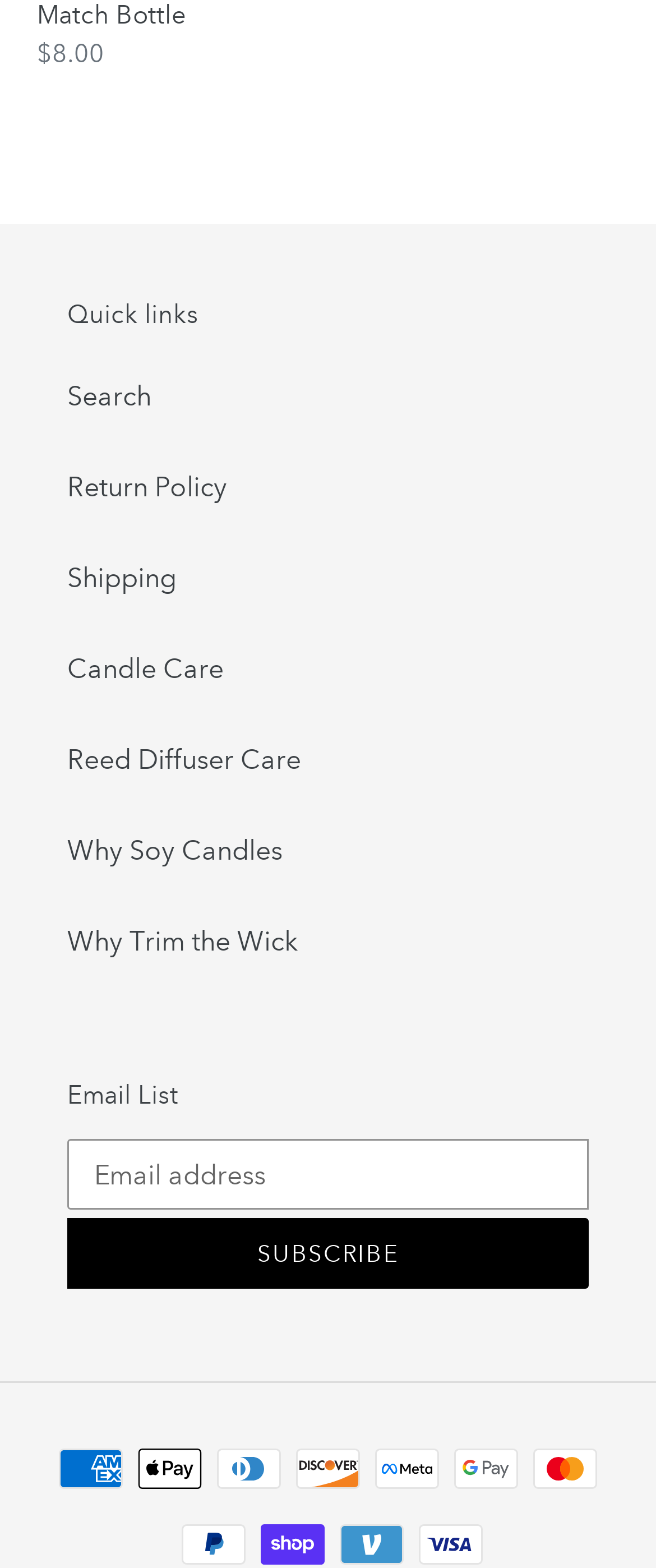Please specify the bounding box coordinates of the clickable section necessary to execute the following command: "Pay with PayPal".

[0.277, 0.973, 0.374, 0.998]